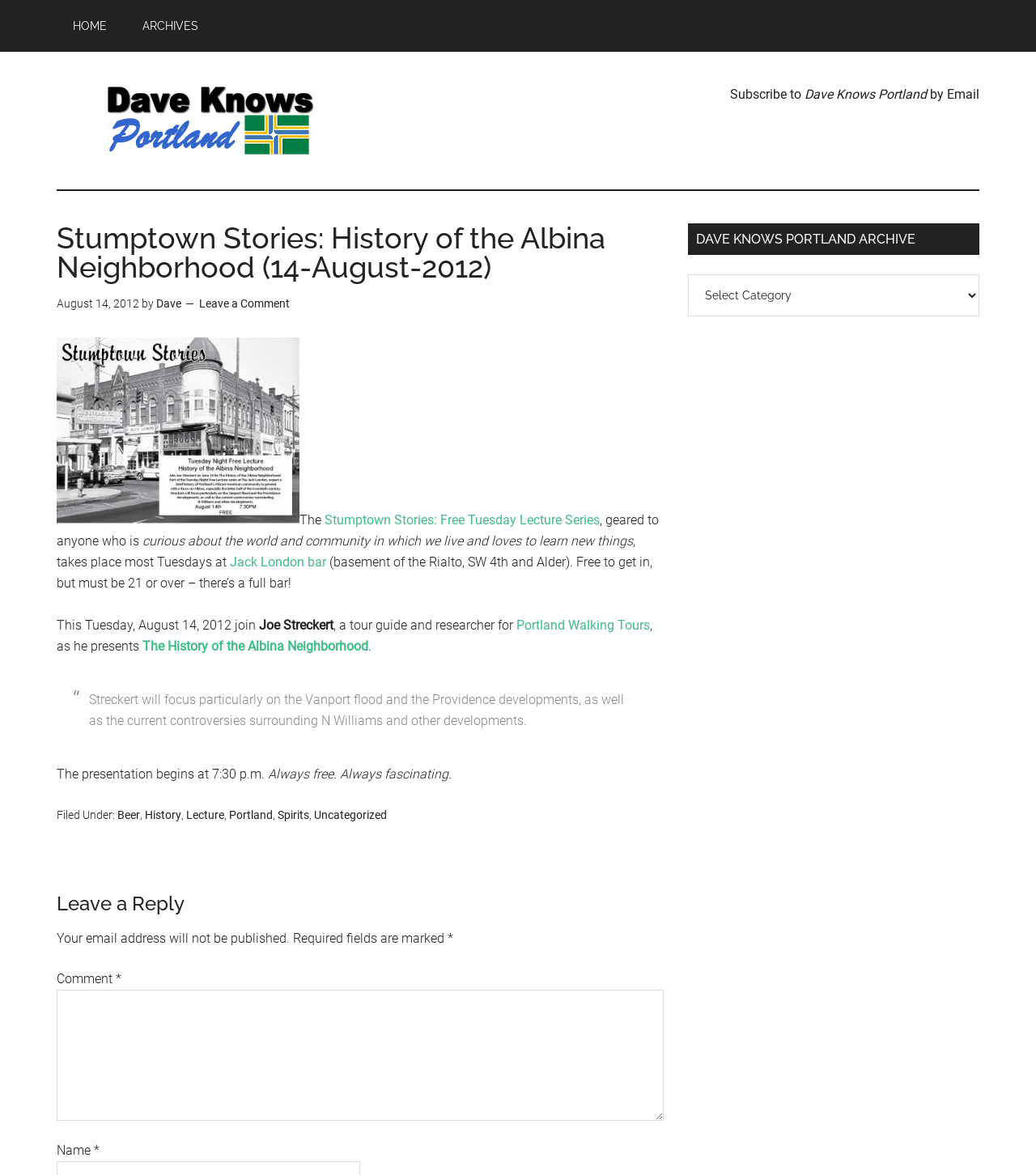Please give a concise answer to this question using a single word or phrase: 
Where does the Stumptown Stories lecture series take place?

Jack London bar